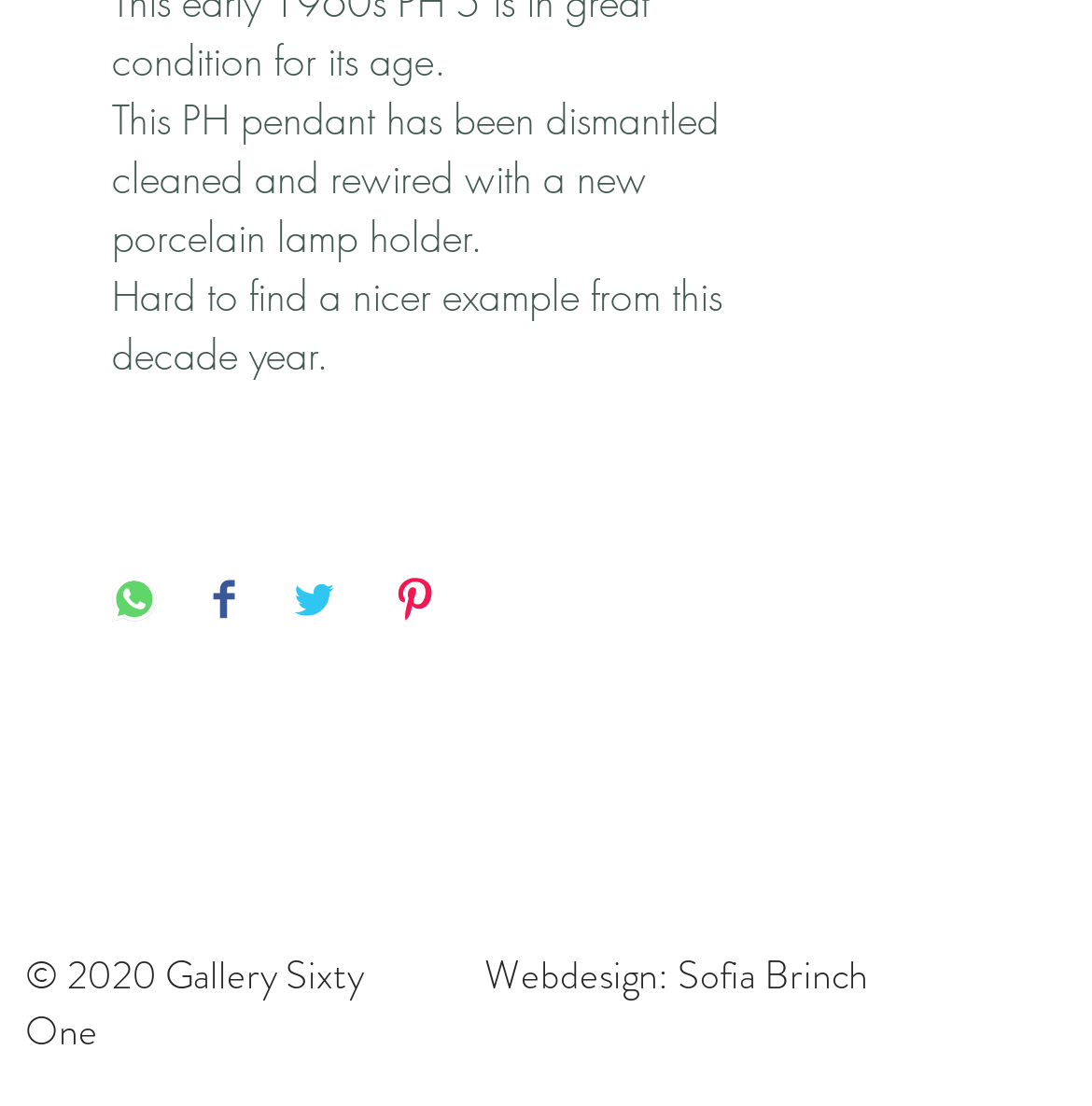What is the condition of the PH pendant?
Please provide a comprehensive and detailed answer to the question.

Based on the text description, it is mentioned that the PH pendant has been dismantled, cleaned, and rewired with a new porcelain lamp holder, indicating its current condition.